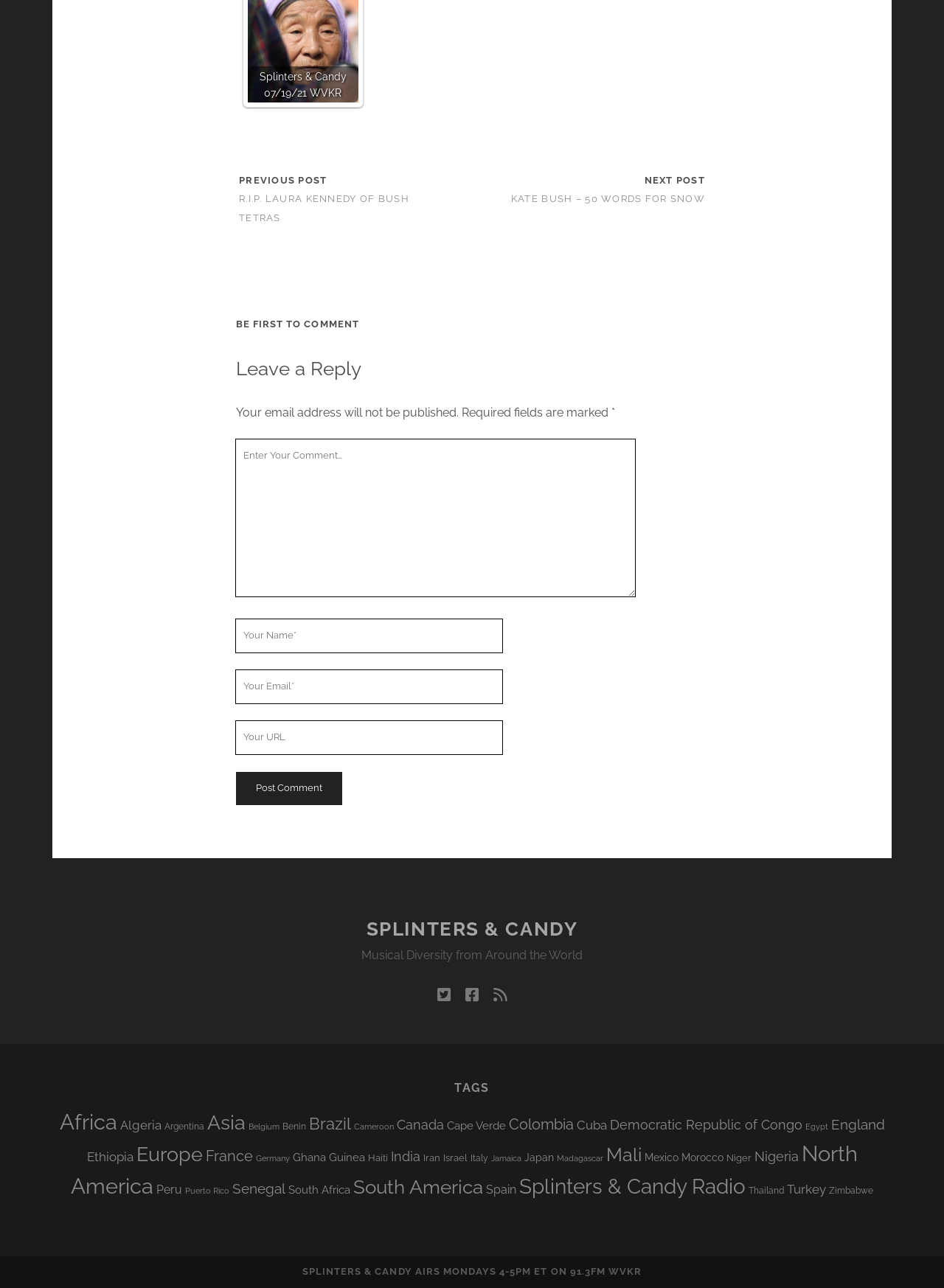Specify the bounding box coordinates of the area to click in order to follow the given instruction: "Click on the 'R.I.P. LAURA KENNEDY OF BUSH TETRAS' link."

[0.253, 0.15, 0.433, 0.173]